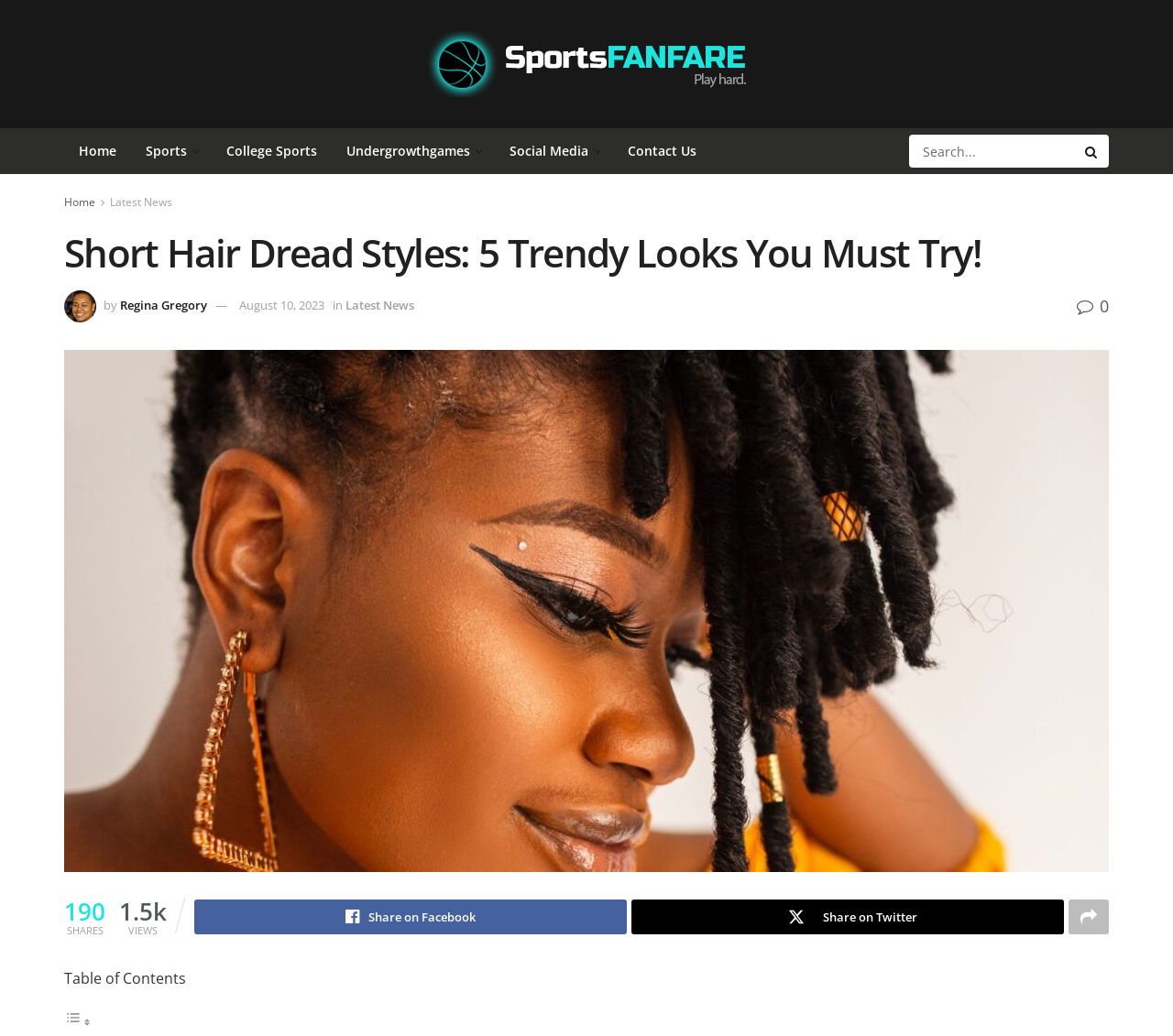Using the details in the image, give a detailed response to the question below:
What is the date of the article?

I found the date of the article by looking at the section below the main heading, where it says the date, which is 'August 10, 2023'.